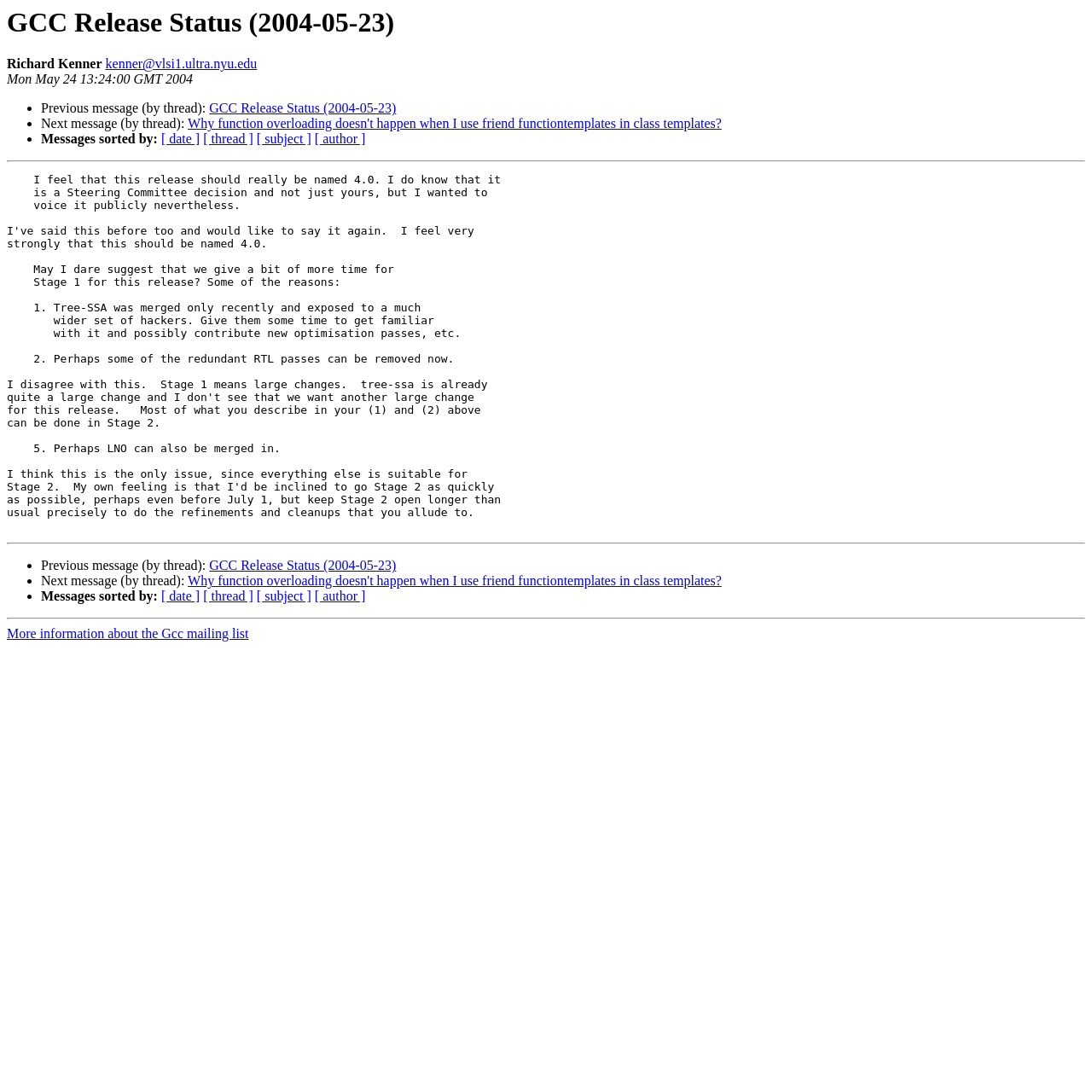Provide a one-word or brief phrase answer to the question:
What is the purpose of the horizontal separator?

to separate sections